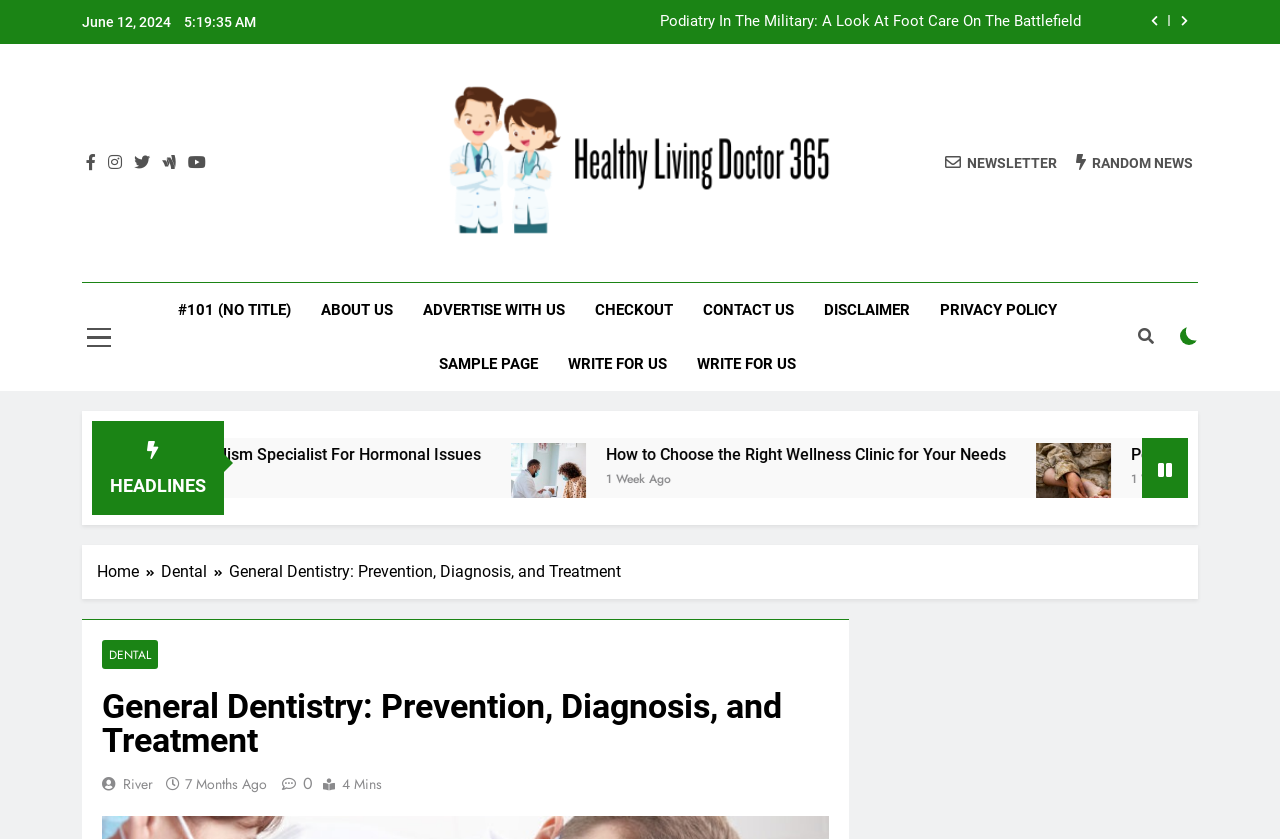Using the element description Dental, predict the bounding box coordinates for the UI element. Provide the coordinates in (top-left x, top-left y, bottom-right x, bottom-right y) format with values ranging from 0 to 1.

[0.08, 0.763, 0.123, 0.798]